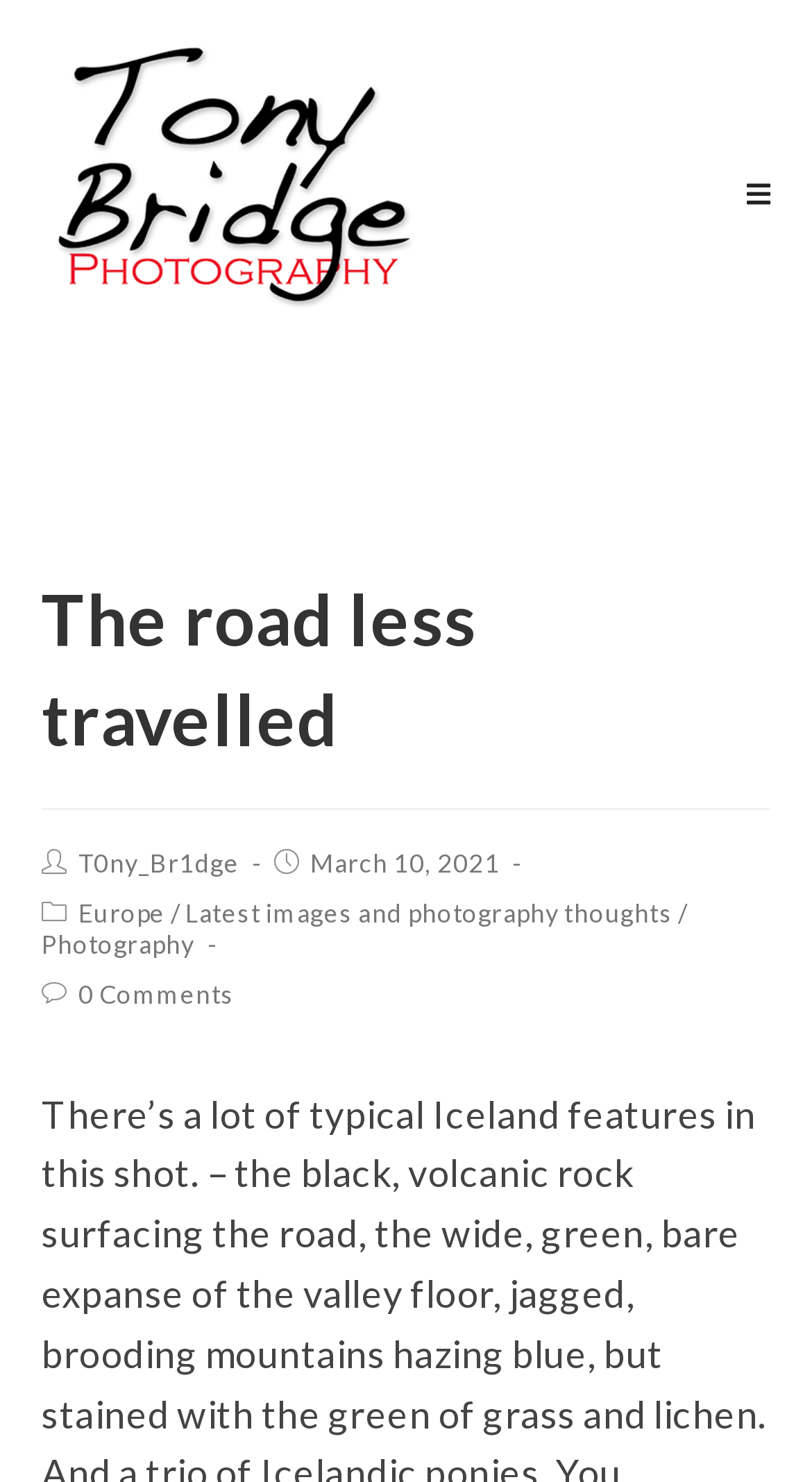What region is the photograph taken in?
Provide an in-depth answer to the question, covering all aspects.

The region where the photograph was taken can be found in the middle of the webpage, where it says 'Europe'. This is likely the region or continent where the photograph was taken, specifically Iceland.